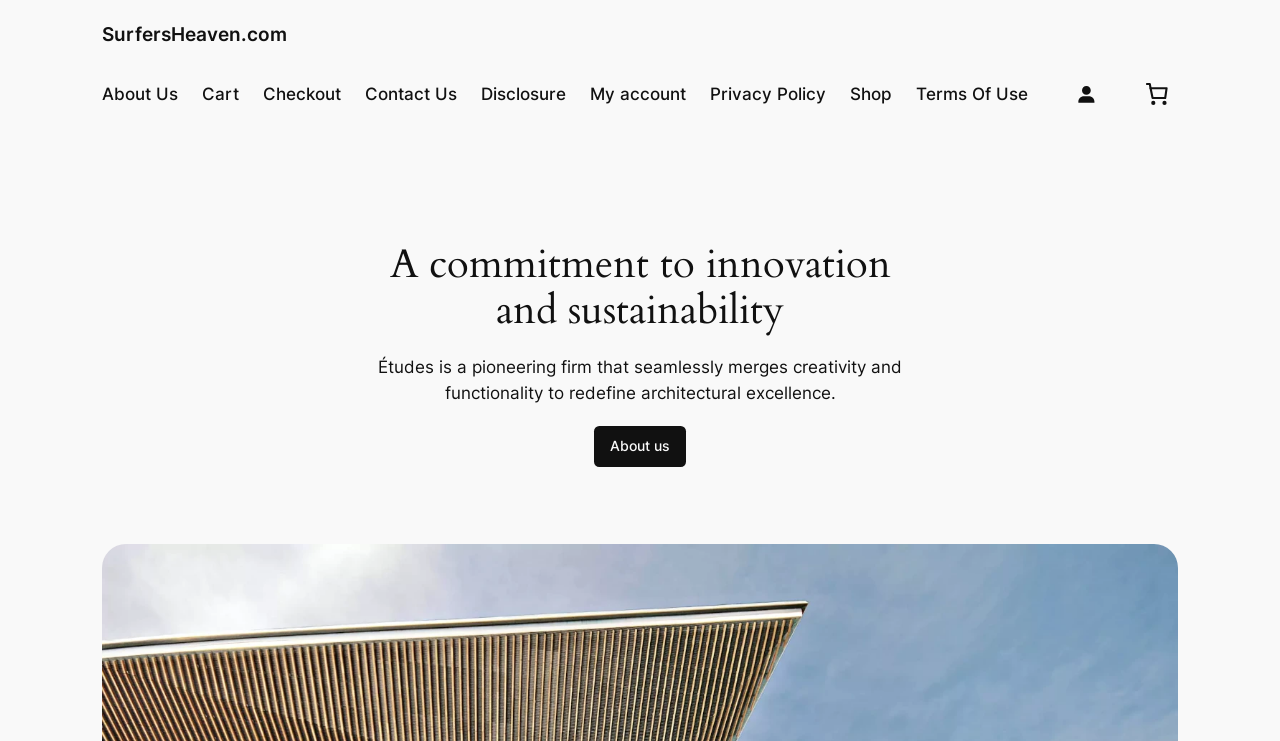What is the company's commitment?
Using the image as a reference, answer the question with a short word or phrase.

Innovation and sustainability